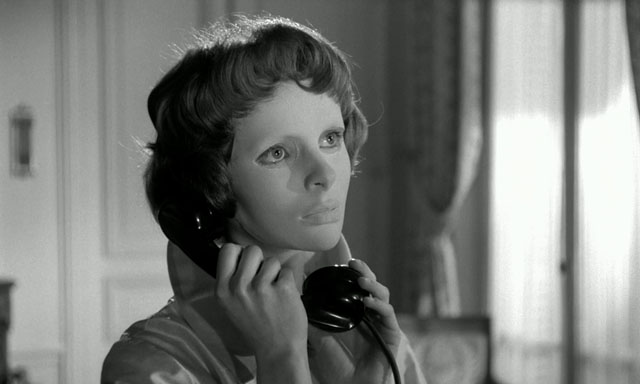Can you give a detailed response to the following question using the information from the image? What is the time period suggested by the background?

The background of the image, with its curtains and decorative elements, hints at a well-appointed room that echoes the mid-20th century aesthetic, which provides a sense of time and place to the narrative moment captured in the image.